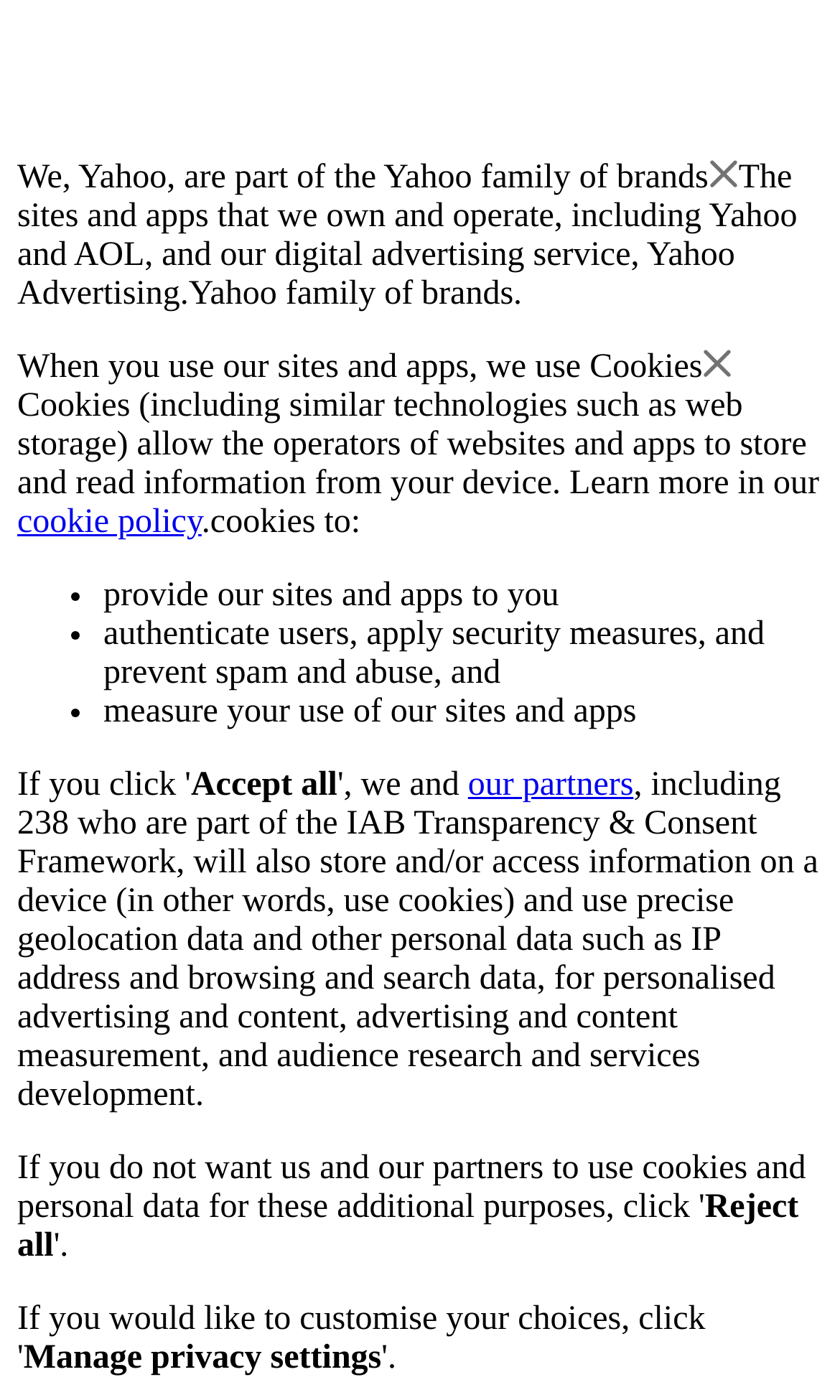Observe the image and answer the following question in detail: How many partners are part of the IAB Transparency & Consent Framework?

The webpage mentions that 'our partners, including 238 who are part of the IAB Transparency & Consent Framework, will also store and/or access information on a device' which indicates that there are 238 partners that are part of the IAB Transparency & Consent Framework.